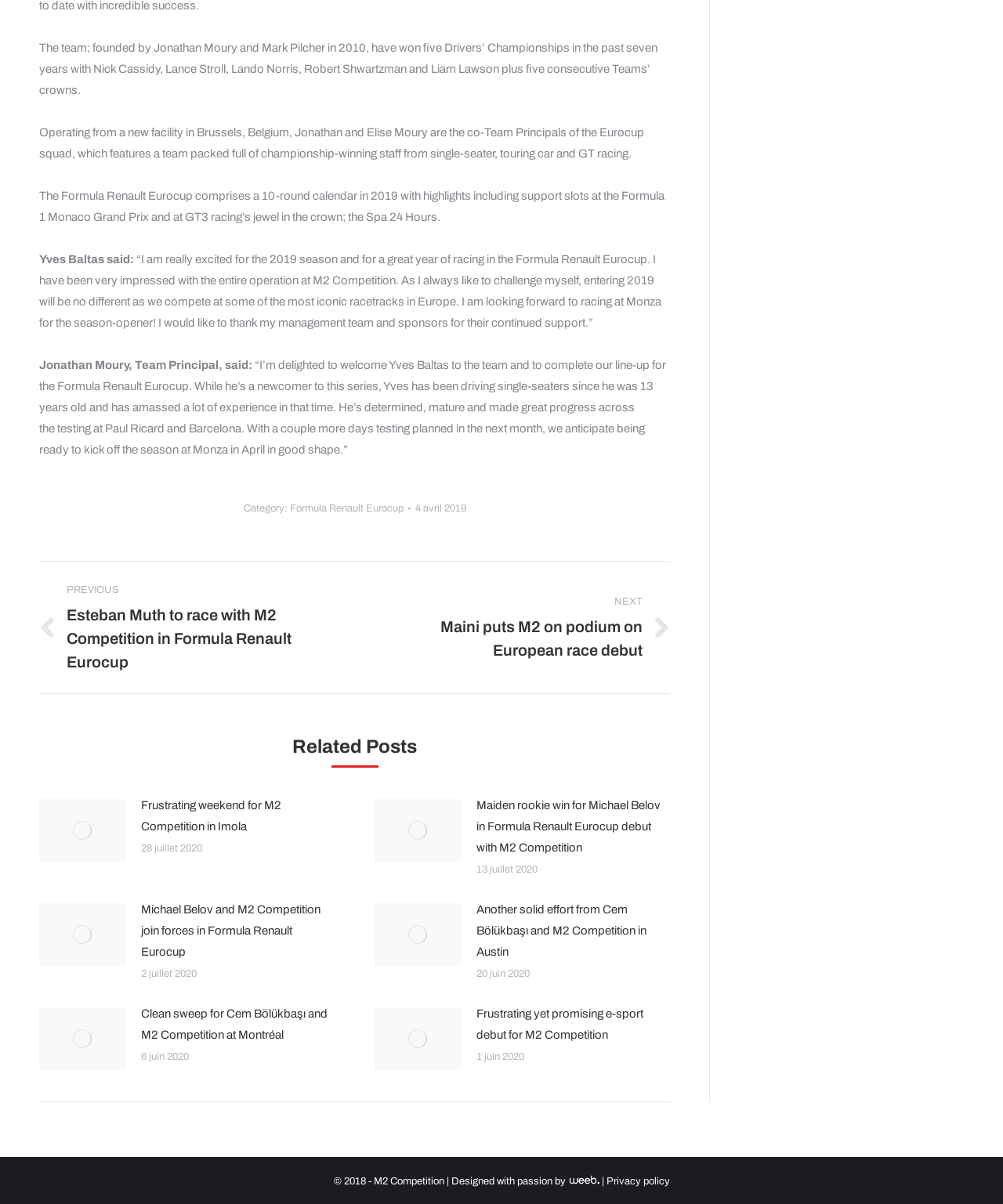Pinpoint the bounding box coordinates of the element you need to click to execute the following instruction: "Read the previous post about Esteban Muth racing with M2 Competition in Formula Renault Eurocup". The bounding box should be represented by four float numbers between 0 and 1, in the format [left, top, right, bottom].

[0.039, 0.482, 0.33, 0.559]